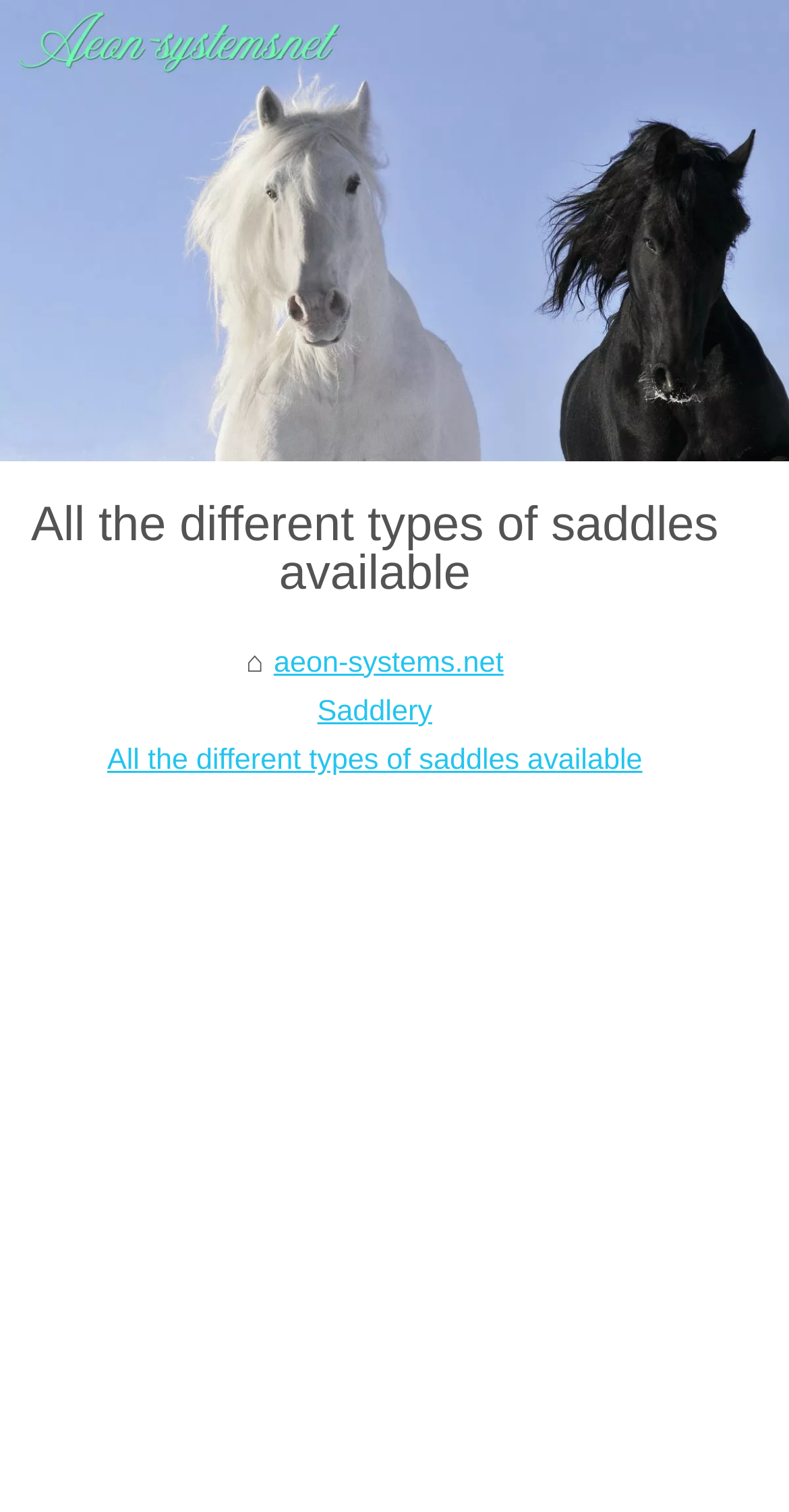Respond with a single word or phrase:
How many links are present in the top section of the webpage?

3